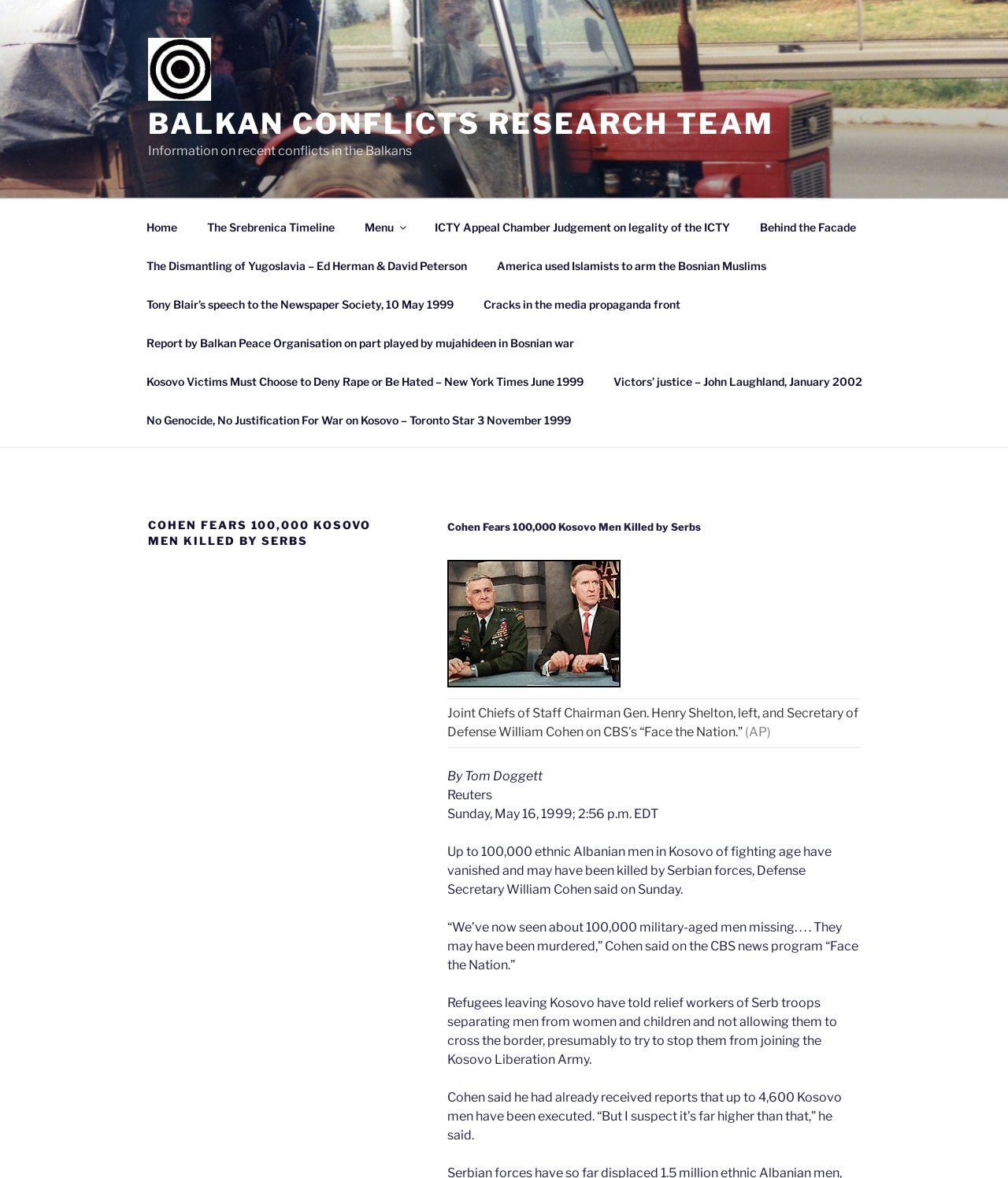Kindly determine the bounding box coordinates of the area that needs to be clicked to fulfill this instruction: "Click the 'Blog' link".

None